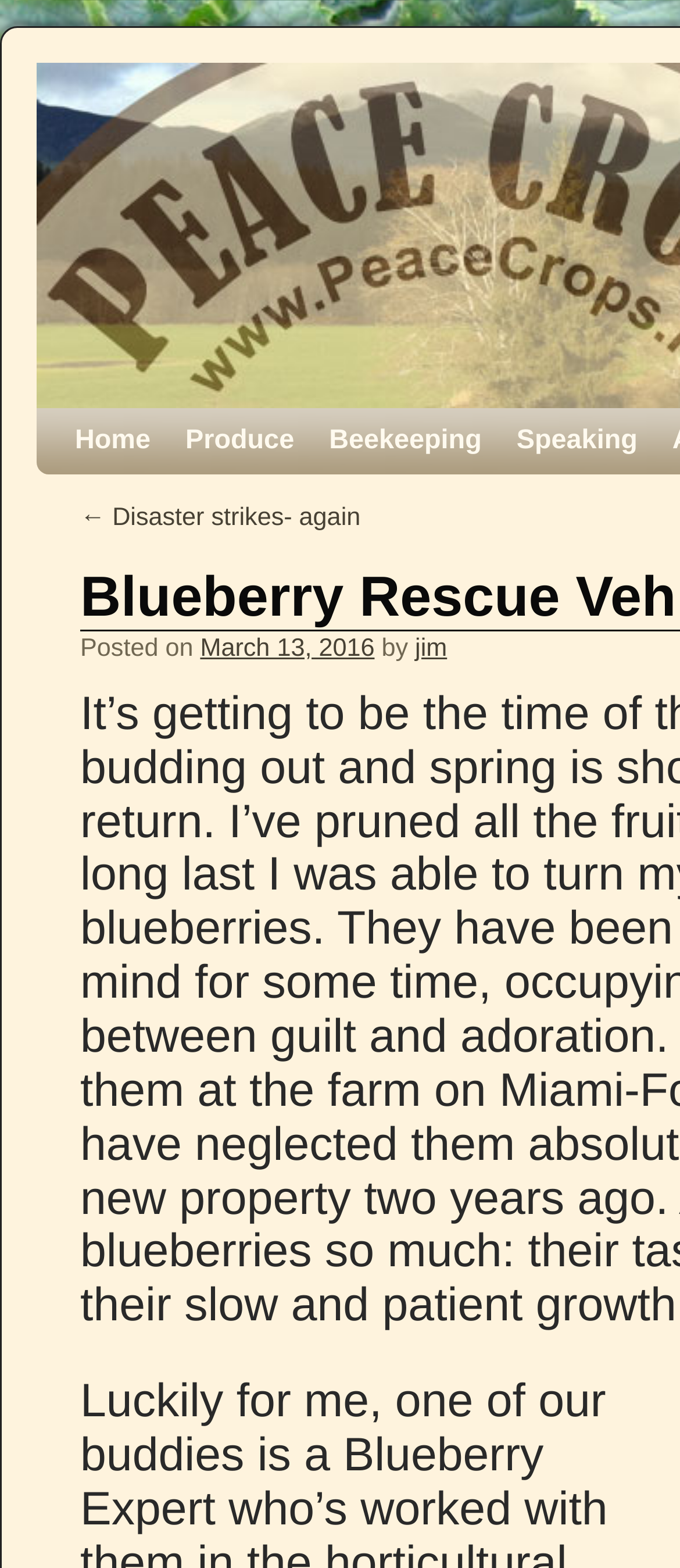Identify the bounding box of the HTML element described here: "Back to News". Provide the coordinates as four float numbers between 0 and 1: [left, top, right, bottom].

None